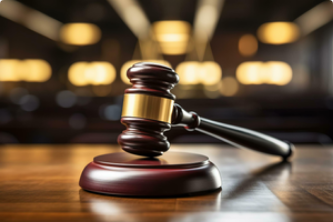What is around the handle of the gavel?
Can you offer a detailed and complete answer to this question?

The gavel has a shiny gold band around its handle, which enhances its regal appearance and adds to its symbolic significance.